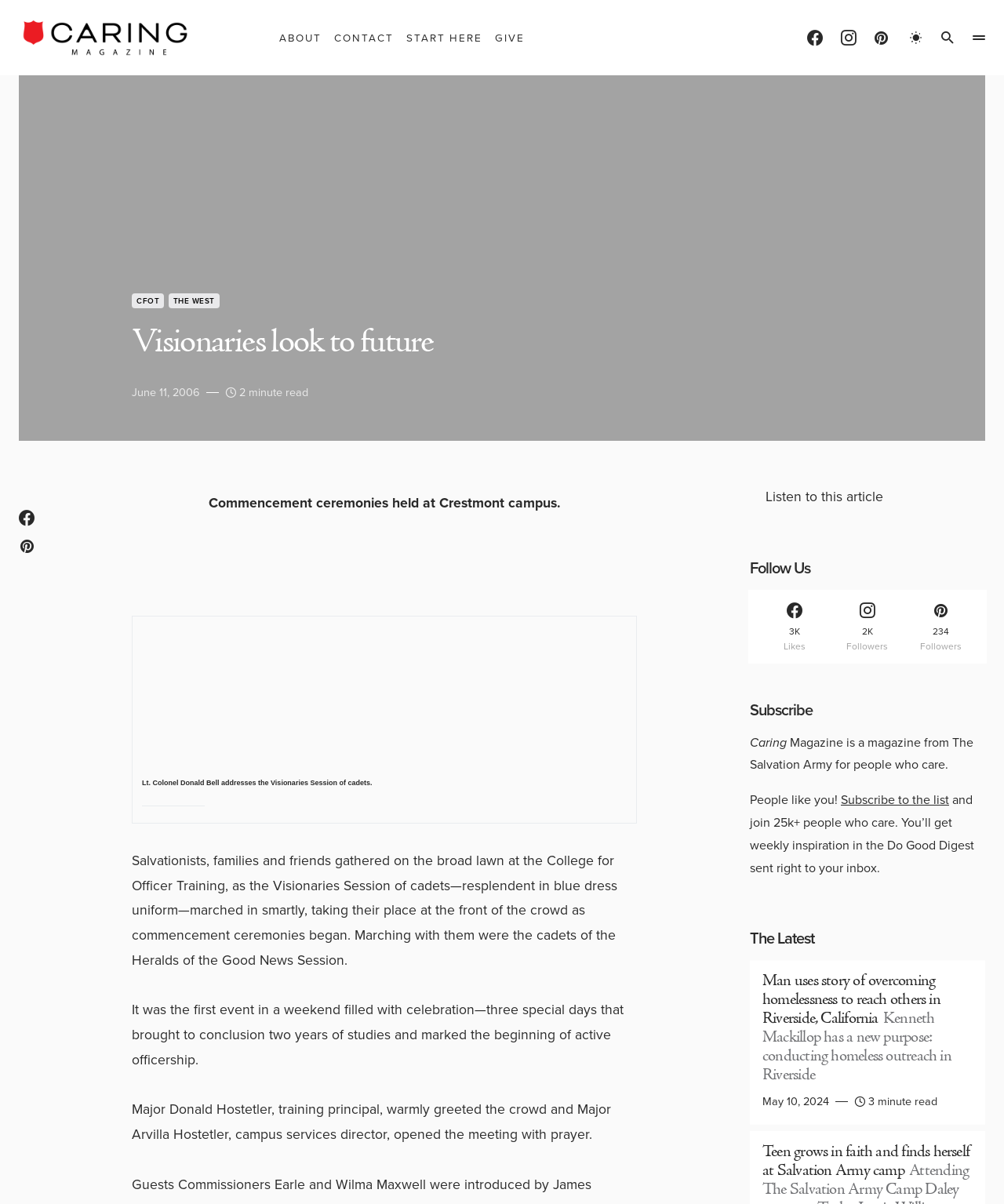Provide a thorough description of the webpage's content and layout.

The webpage is about Caring Magazine, a publication from The Salvation Army. At the top, there is a header section with links to "ABOUT", "CONTACT", "START HERE", and "GIVE", as well as social media links to Facebook, Instagram, and Pinterest. Below the header, there is a large image that spans almost the entire width of the page.

The main content of the page is an article titled "Visionaries look to future" with a heading and a subheading "June 11, 2006" and "2 minute read". The article describes the commencement ceremonies held at Crestmont campus, where Lt. Colonel Donald Bell addressed the Visionaries Session of cadets. The text is divided into several paragraphs, with a separator line in between.

To the right of the article, there is a sidebar with several sections. The first section is titled "Follow Us" and contains links to Facebook, Instagram, and Pinterest, along with the number of likes and followers for each platform. Below that, there is a section titled "Subscribe" with a brief description of Caring Magazine and a link to subscribe to the list. The next section is titled "The Latest" and features an article with an image, heading, and text.

At the bottom of the page, there are several buttons and links, including a button with a share icon, a button with a print icon, and a link to listen to the article.